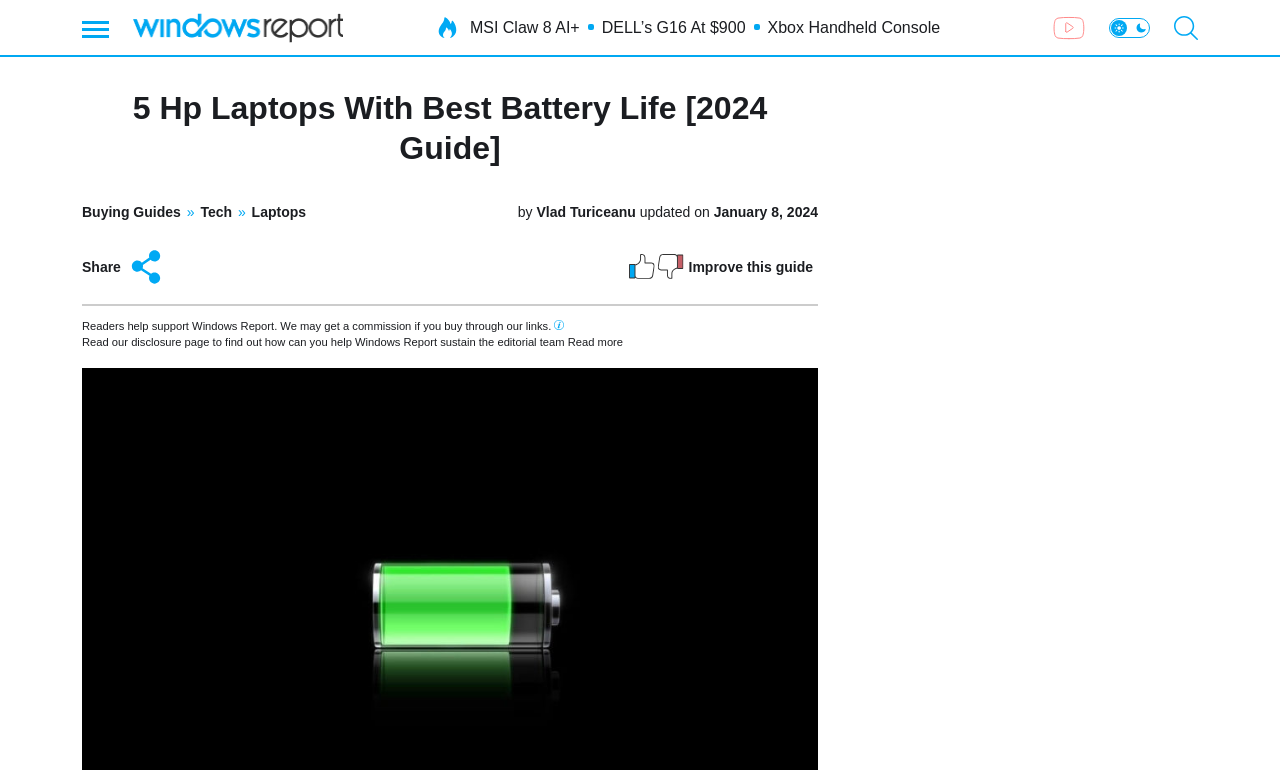Please determine the bounding box coordinates of the element's region to click for the following instruction: "Search for something".

[0.917, 0.02, 0.936, 0.051]